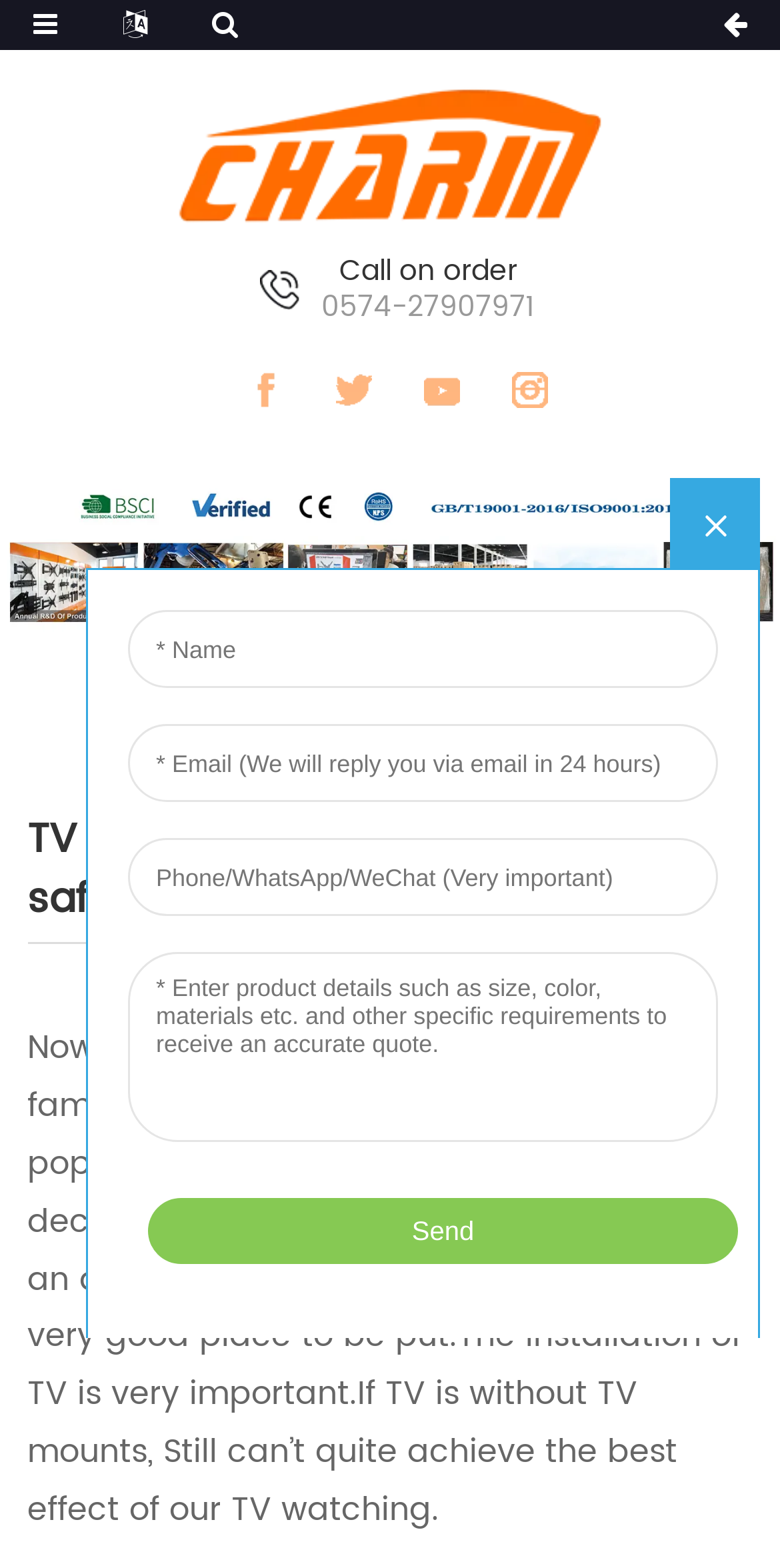Determine the title of the webpage and give its text content.

TV hanger installation is a matter of safety! Don’t take it lightly